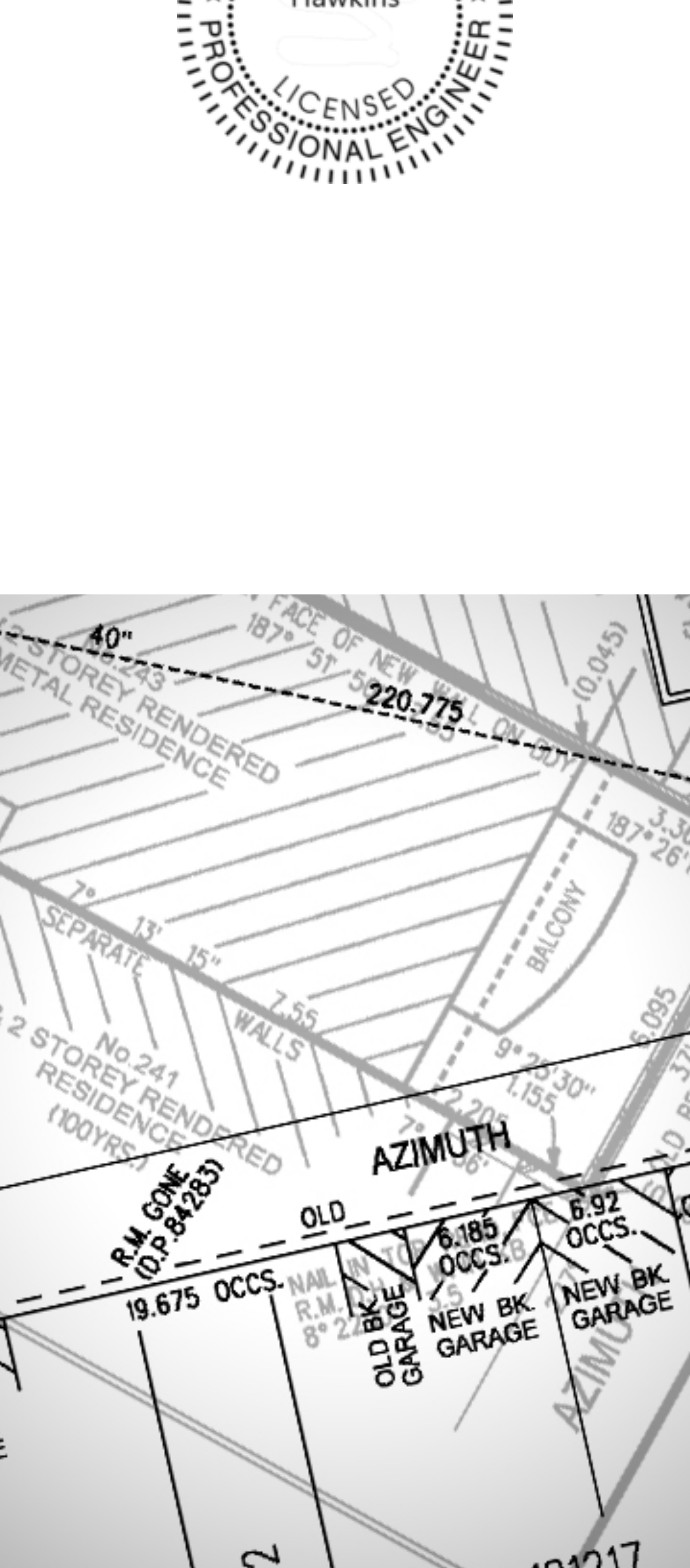How many textboxes are there for inputting information?
Give a detailed explanation using the information visible in the image.

There are four textboxes with the same bounding box coordinates, indicating that they are aligned vertically and are likely used for inputting different pieces of information.